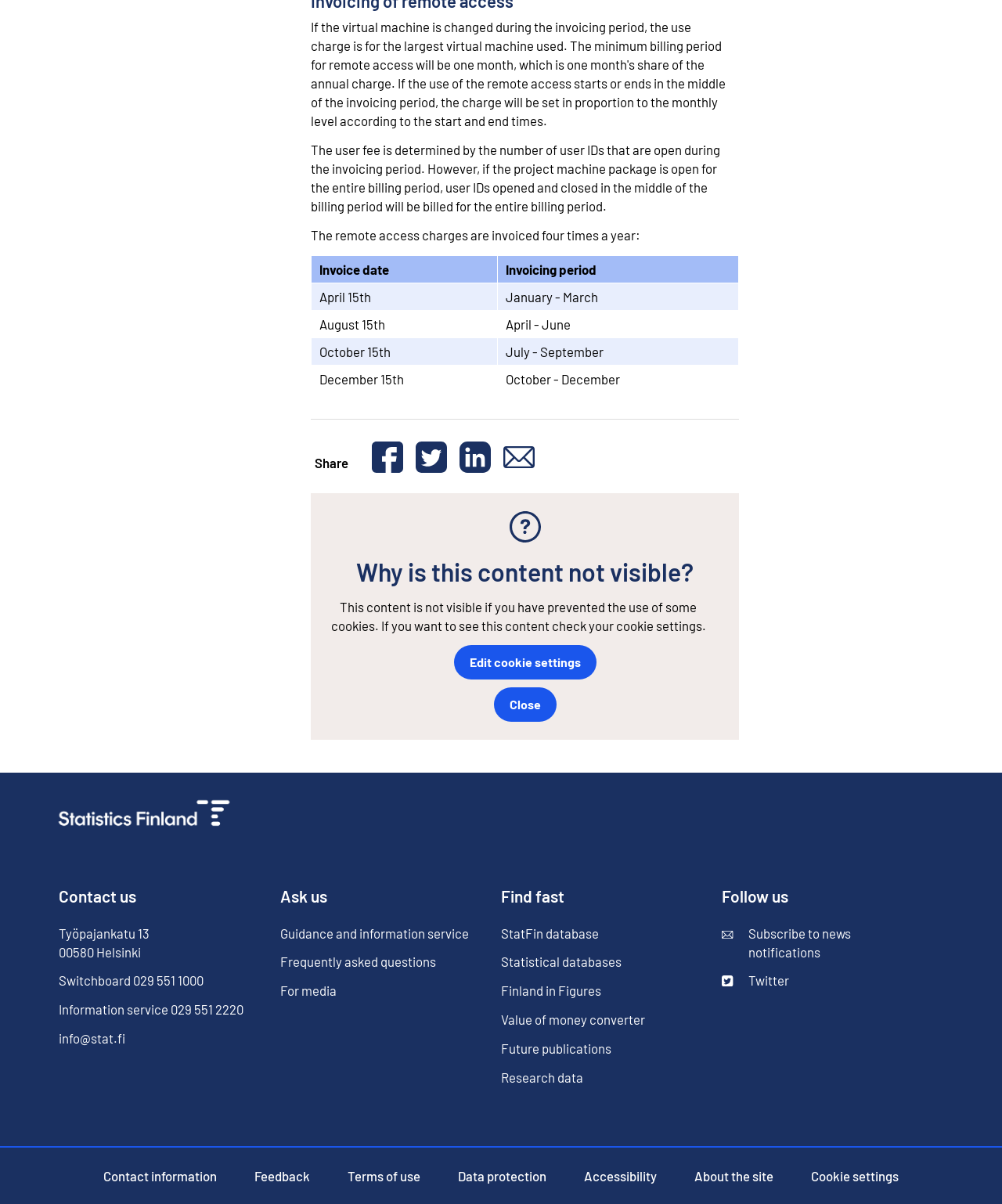How is the user fee determined?
Examine the screenshot and reply with a single word or phrase.

By the number of user IDs